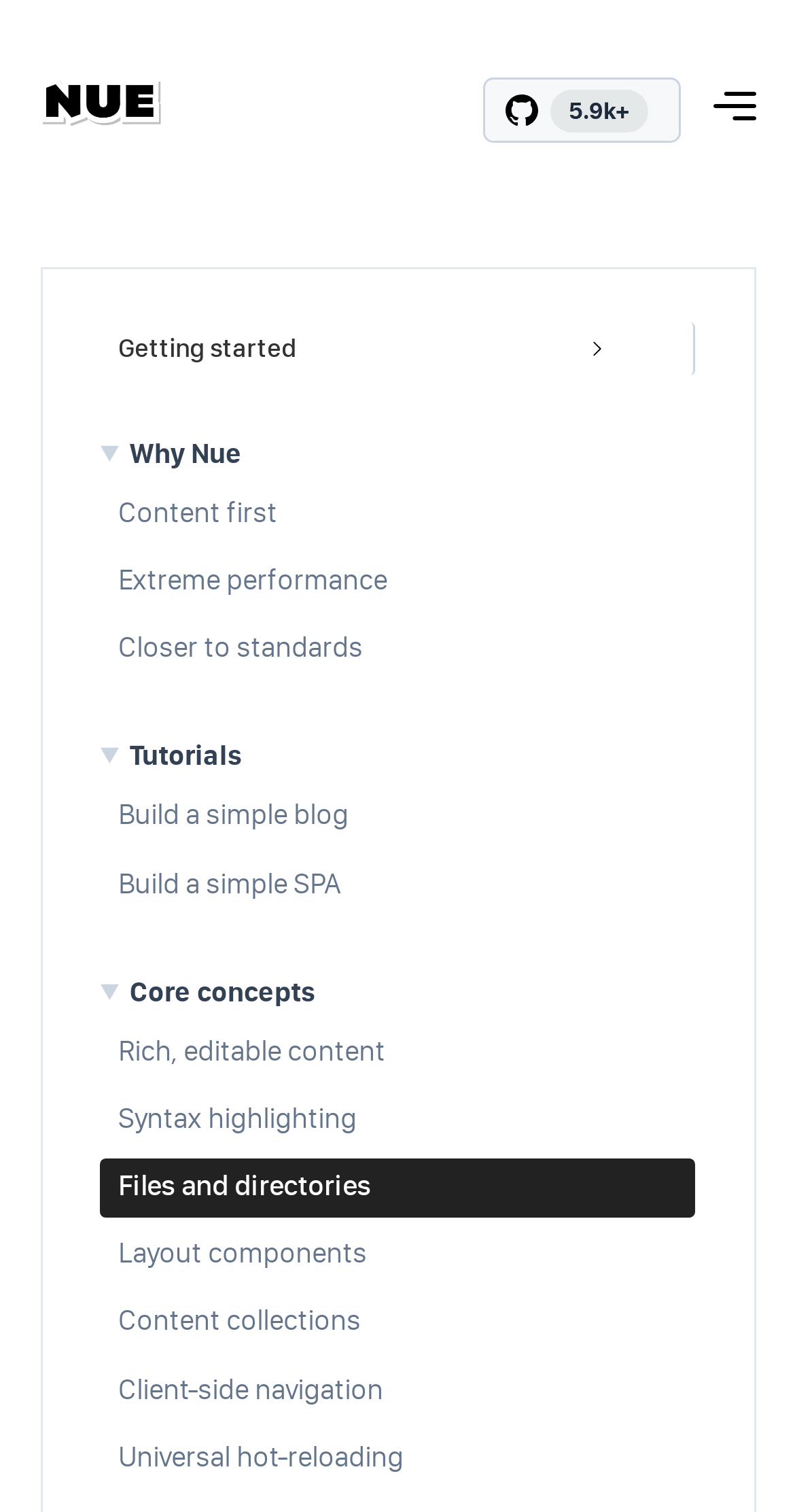How many disclosure triangles are there? Refer to the image and provide a one-word or short phrase answer.

3